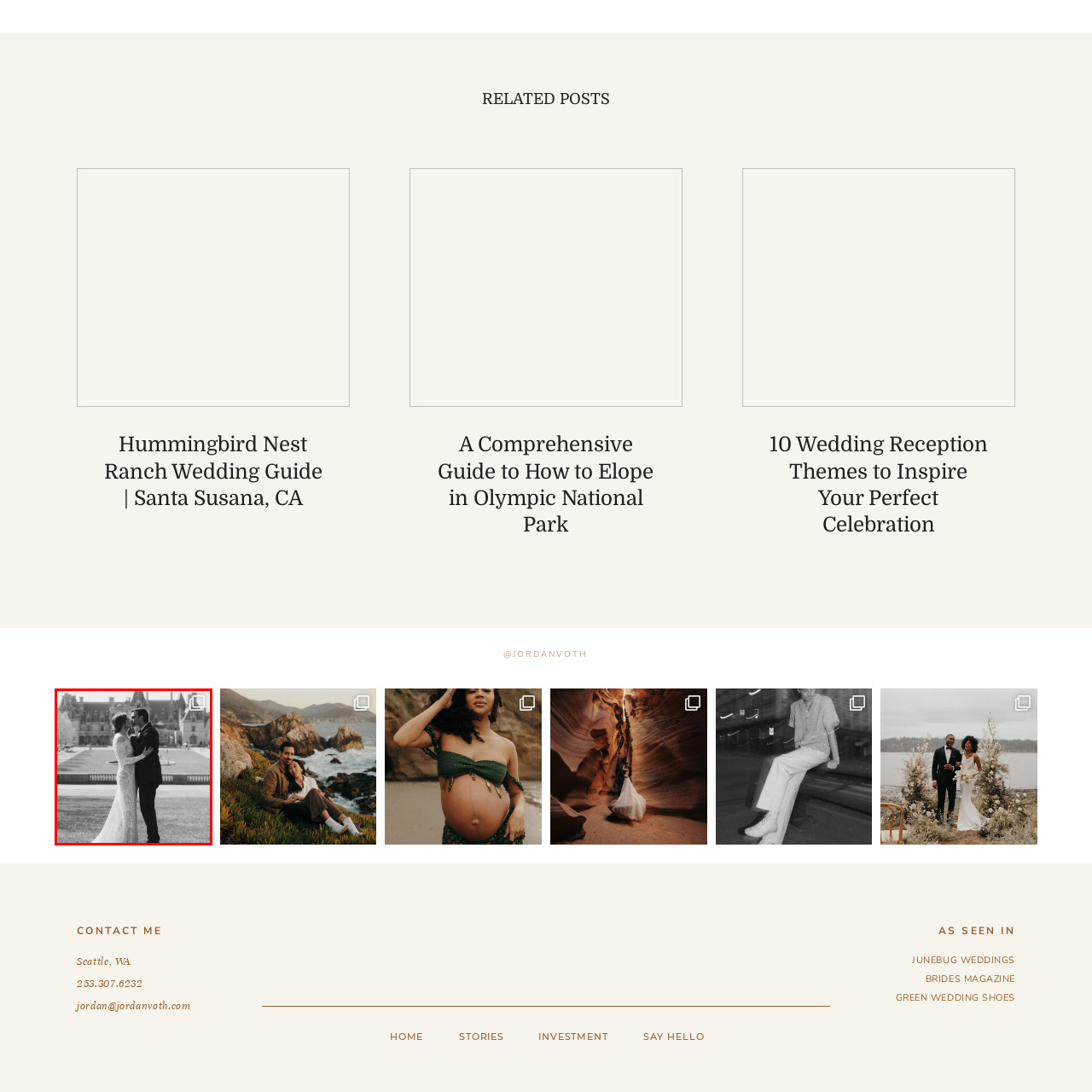What is the setting of the wedding?
Carefully examine the image within the red bounding box and provide a detailed answer to the question.

According to the caption, the wedding is taking place at a breathtaking venue, which is described as an opulent estate with grand architecture, surrounded by expansive grounds lined with trees, creating a picturesque and enchanting setting for the couple's special day.